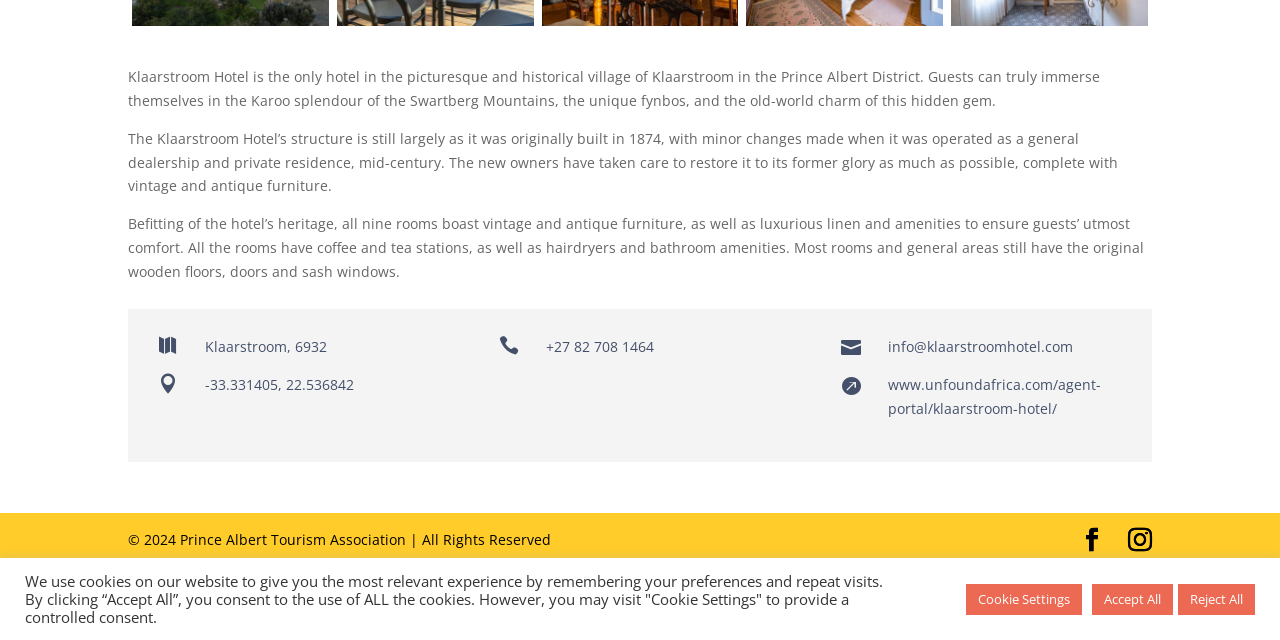Locate the UI element described by Instagram in the provided webpage screenshot. Return the bounding box coordinates in the format (top-left x, top-left y, bottom-right x, bottom-right y), ensuring all values are between 0 and 1.

[0.881, 0.825, 0.9, 0.863]